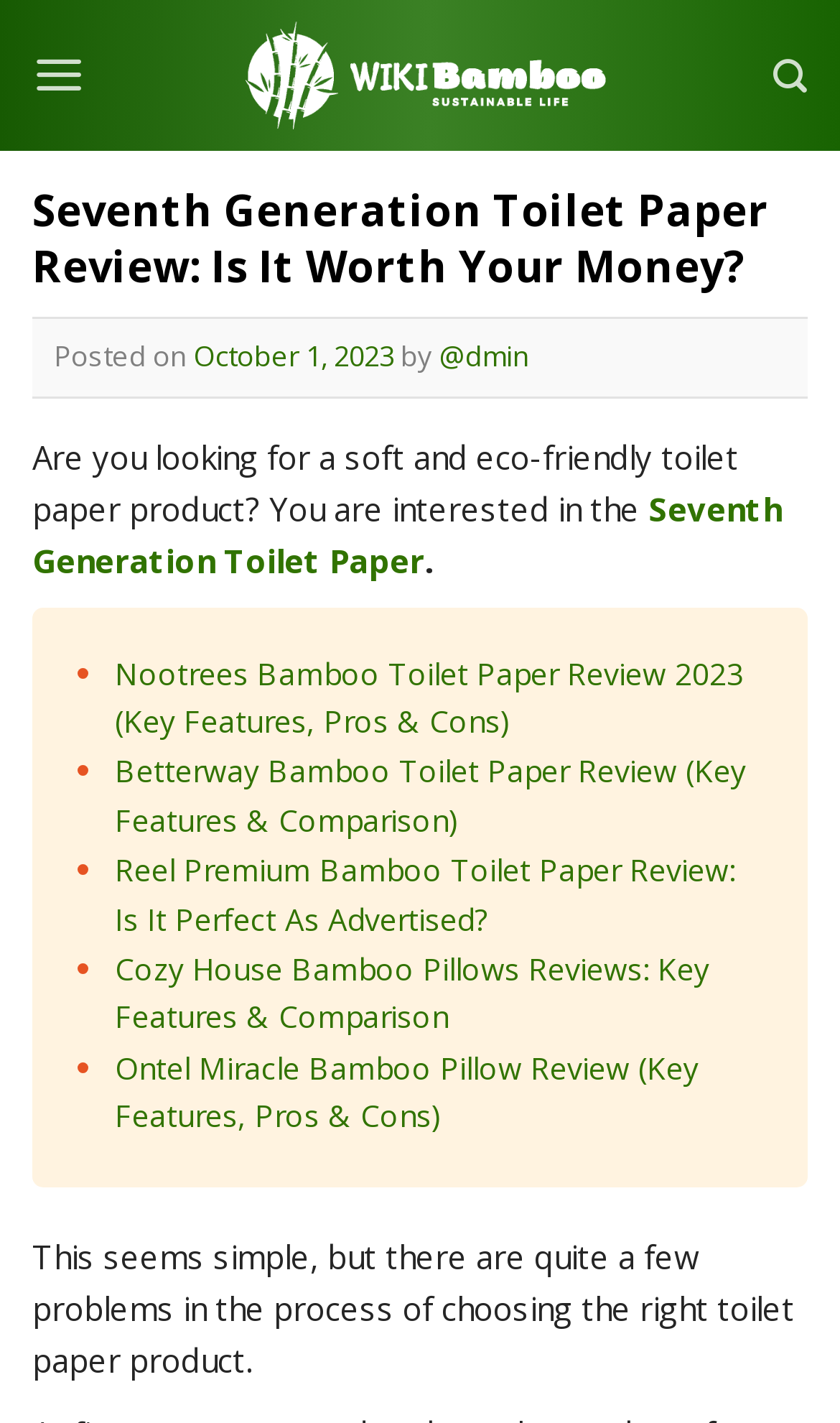Show the bounding box coordinates for the HTML element described as: "Privacy".

None